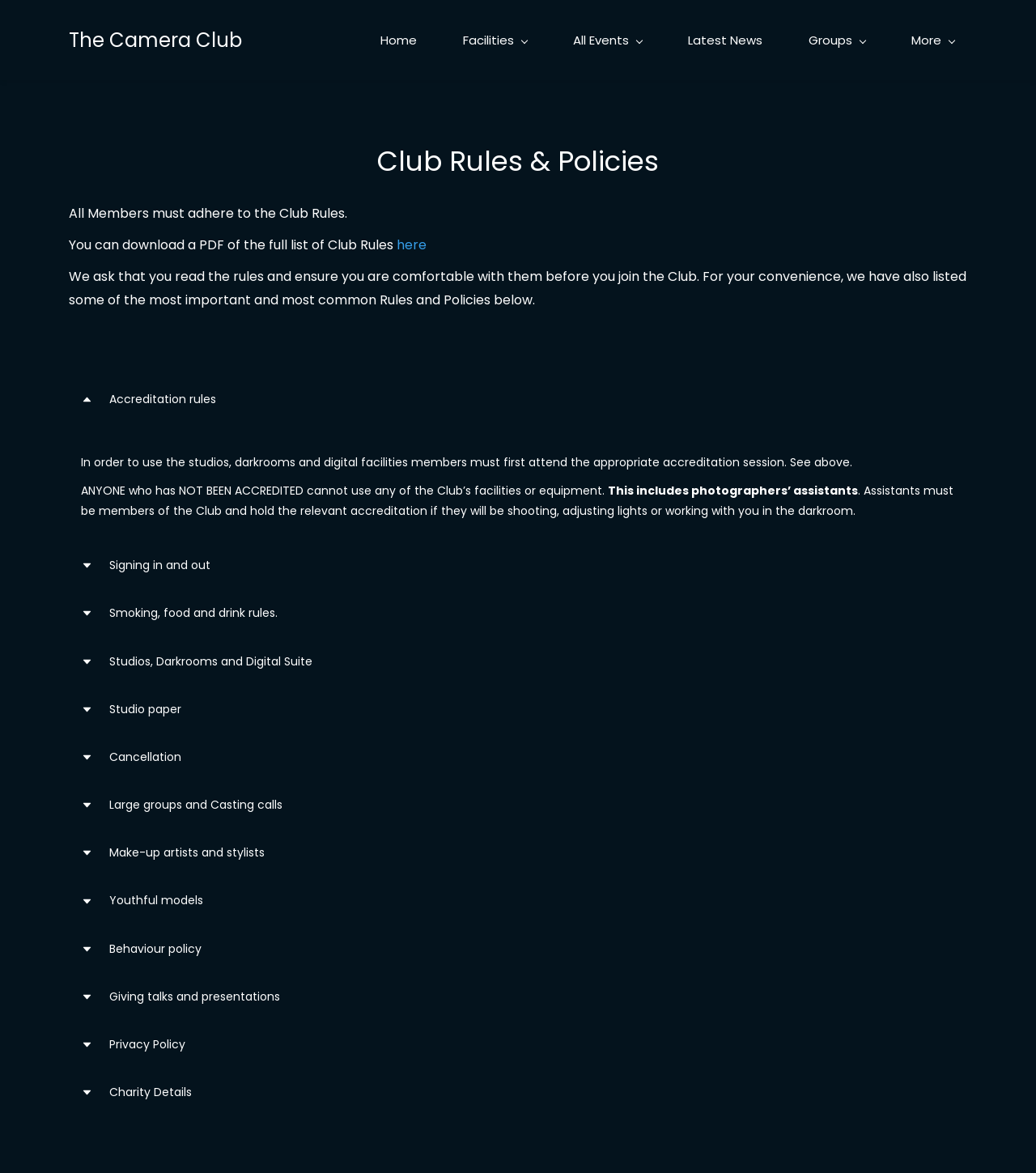Locate the bounding box coordinates of the element that should be clicked to fulfill the instruction: "Read the blog post".

None